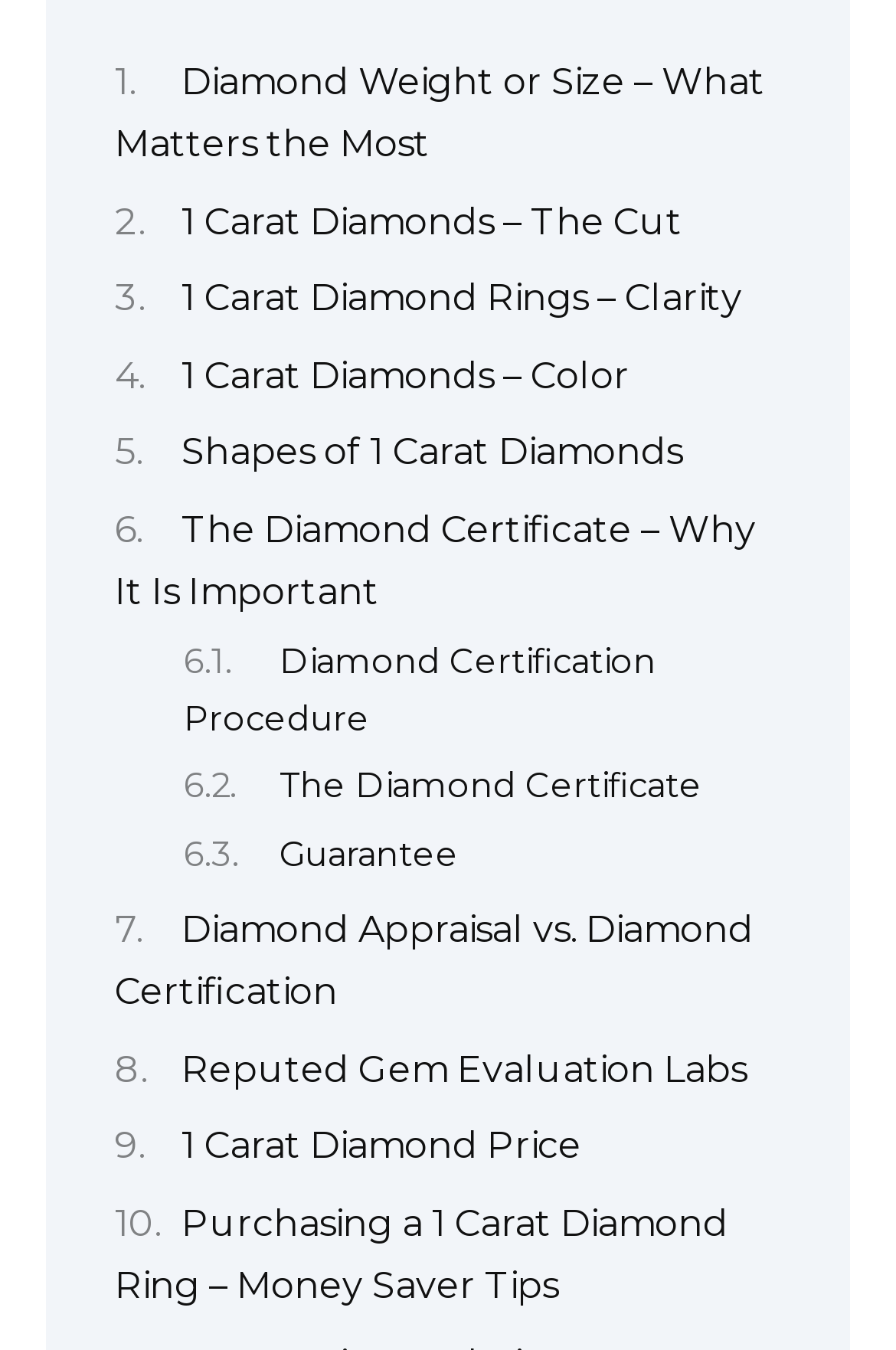What is the difference between diamond appraisal and certification?
Please provide a comprehensive answer based on the information in the image.

The webpage has a link titled 'Diamond Appraisal vs. Diamond Certification', which implies that there is a distinction between the two terms. Although the exact difference is not explicitly stated, it can be inferred that the webpage is highlighting the differences between the two concepts.